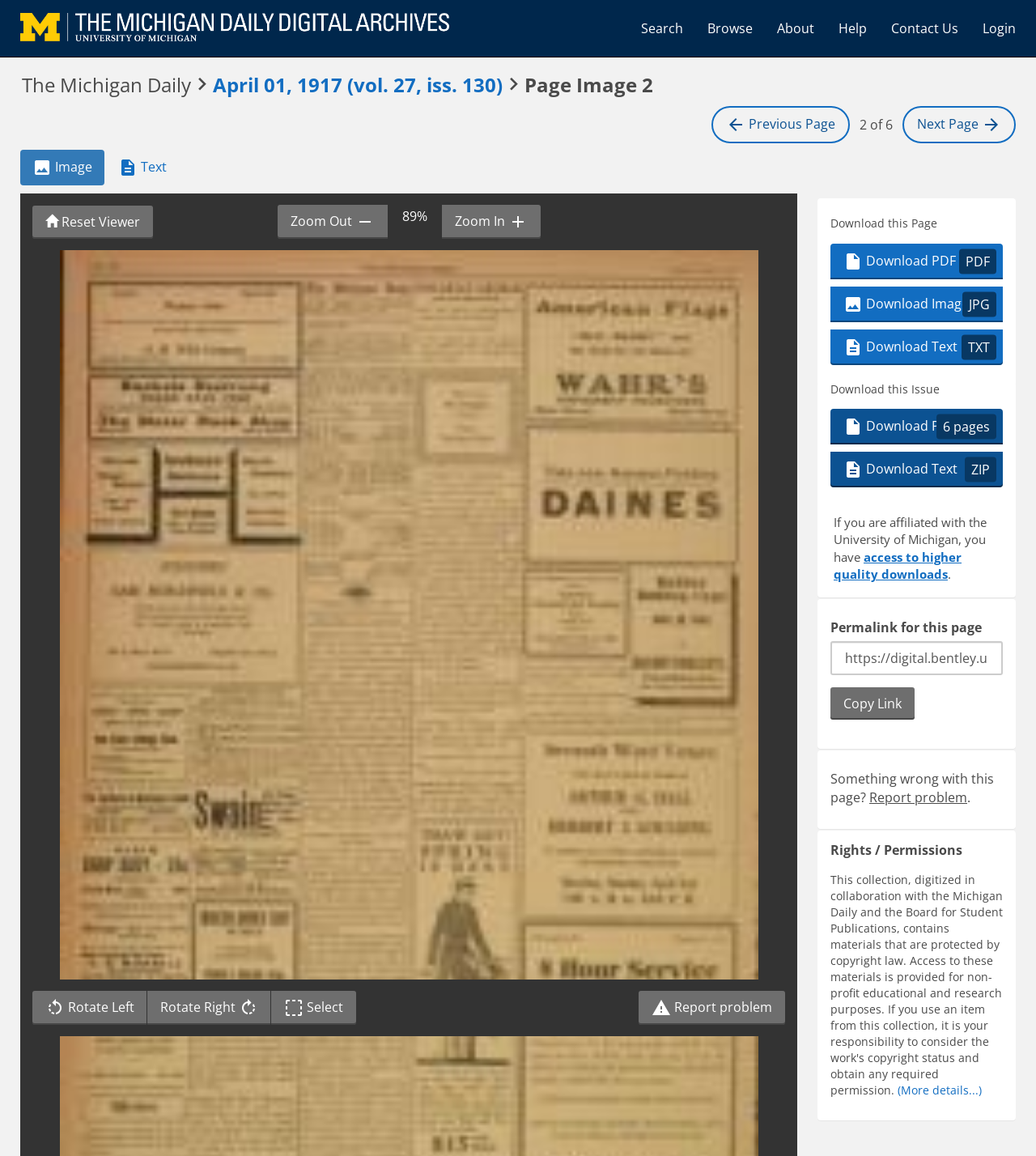Provide your answer in one word or a succinct phrase for the question: 
What are the available download formats for this page?

PDF, Image, Text